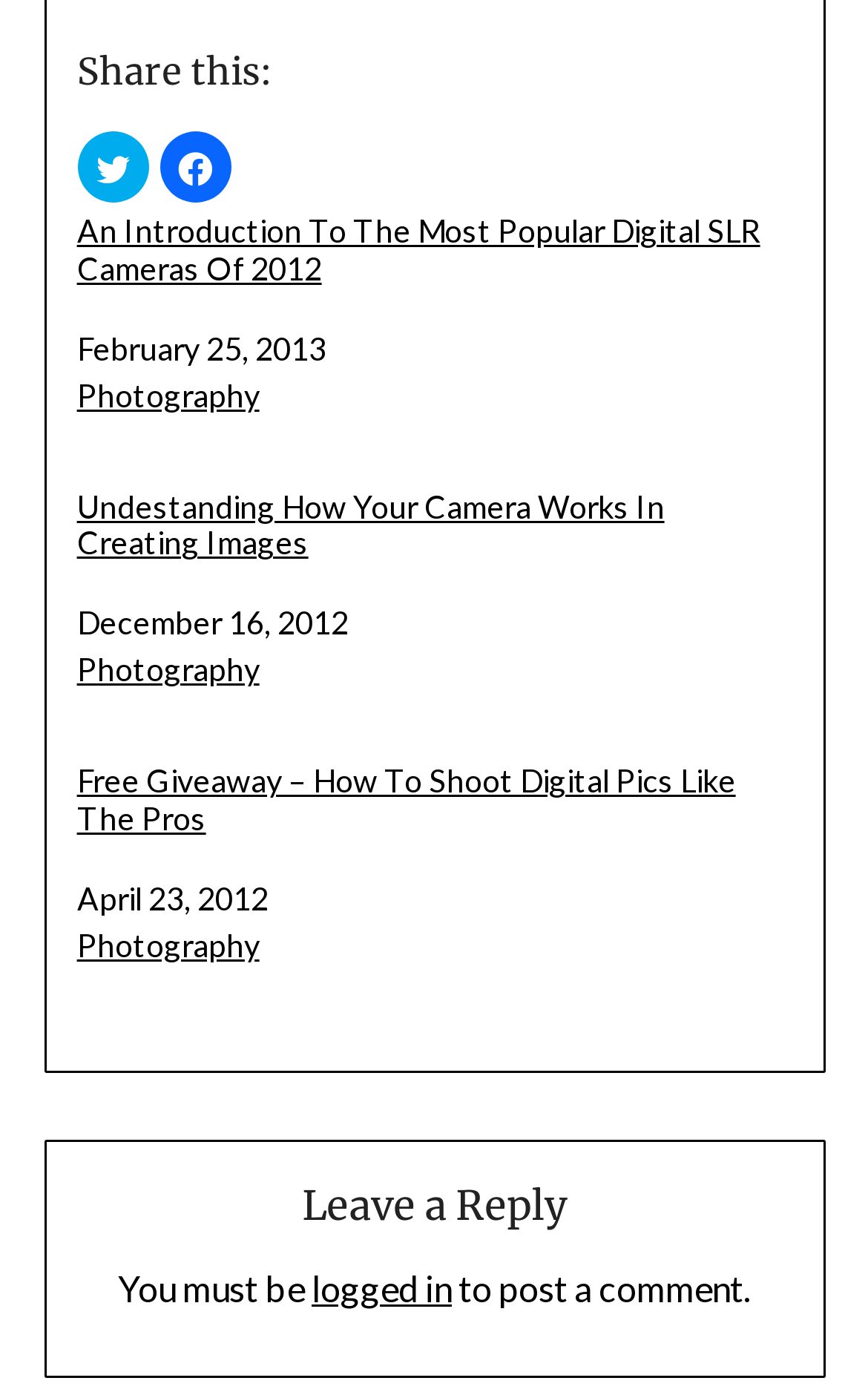Calculate the bounding box coordinates for the UI element based on the following description: "logged in". Ensure the coordinates are four float numbers between 0 and 1, i.e., [left, top, right, bottom].

[0.359, 0.908, 0.521, 0.939]